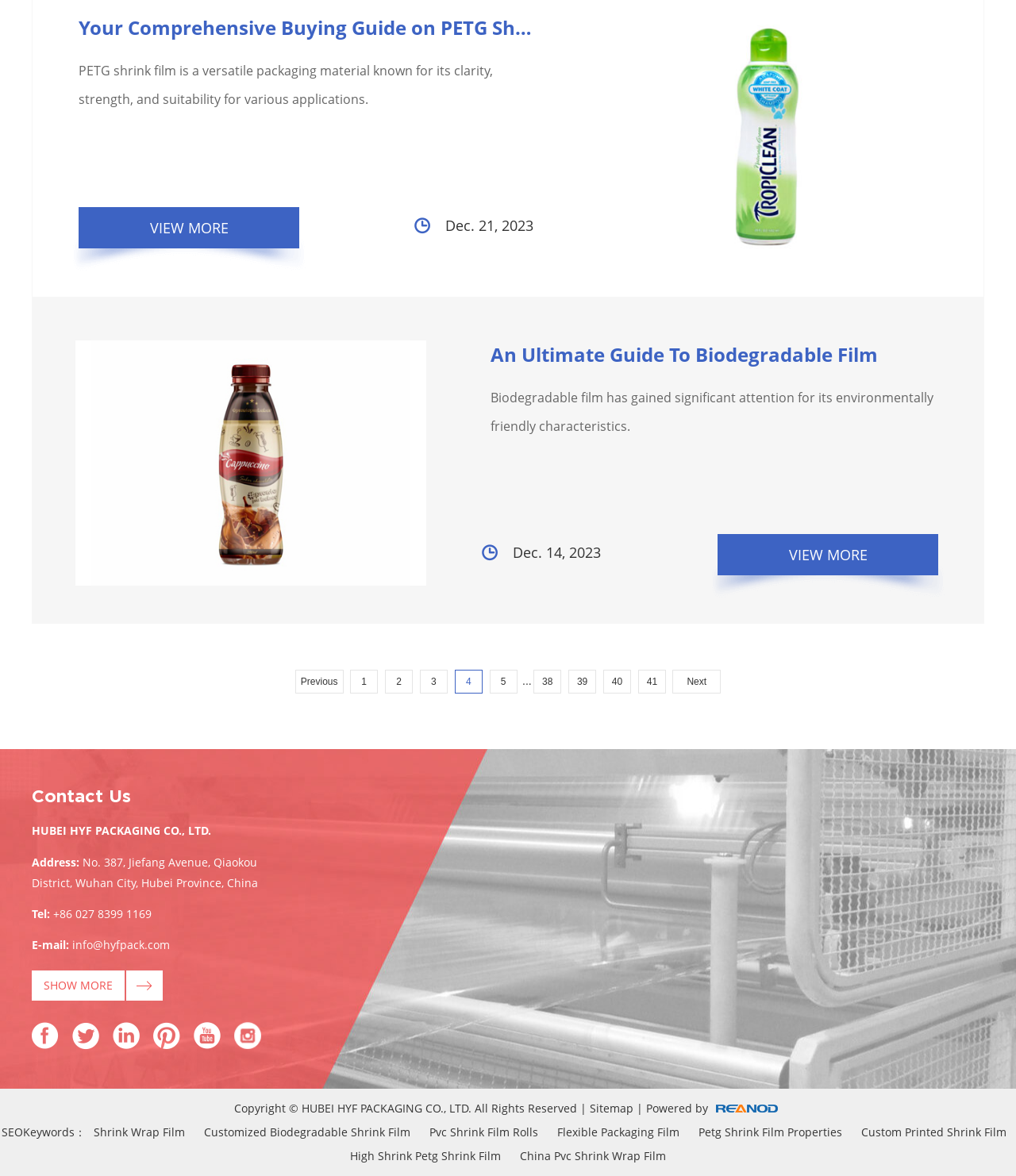Kindly determine the bounding box coordinates of the area that needs to be clicked to fulfill this instruction: "View the comprehensive buying guide on PETG shrink film".

[0.58, 0.011, 0.925, 0.22]